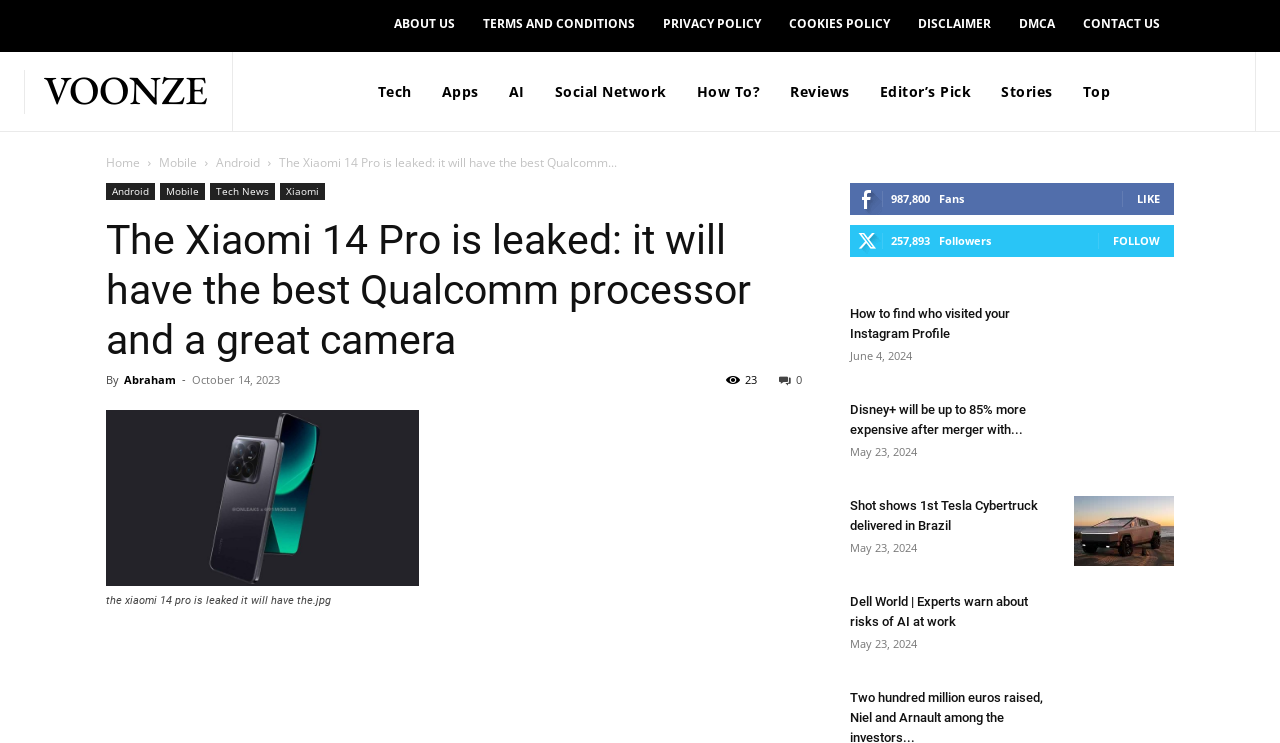Summarize the webpage in an elaborate manner.

This webpage appears to be a technology news website, with a focus on Android and mobile devices. At the top of the page, there is a navigation menu with links to various sections, including "About Us", "Terms and Conditions", and "Contact Us". Below this, there is a secondary navigation menu with links to categories such as "Tech", "Apps", and "Reviews".

The main content of the page is an article about the upcoming Xiaomi 14 series, with a headline that reads "The Xiaomi 14 Pro is leaked: it will have the best Qualcomm processor and a great camera". The article is accompanied by an image, and there are links to related categories such as "Android" and "Mobile".

To the right of the article, there is a sidebar with various widgets, including a section that displays the number of fans and followers, as well as links to social media profiles. Below this, there are several links to other articles, including "How to find who visited your Instagram Profile", "Disney+ will be up to 85% more expensive after merger with Star+", and "Shot shows 1st Tesla Cybertruck delivered in Brazil". Each of these links is accompanied by an image and a brief summary of the article.

At the bottom of the page, there are several more links to articles, including "Dell World | Experts warn about risks of AI at work" and "Instagram brings generative AI to stories". These links are also accompanied by images and brief summaries. Overall, the webpage appears to be a news aggregator, with a focus on technology and mobile devices.